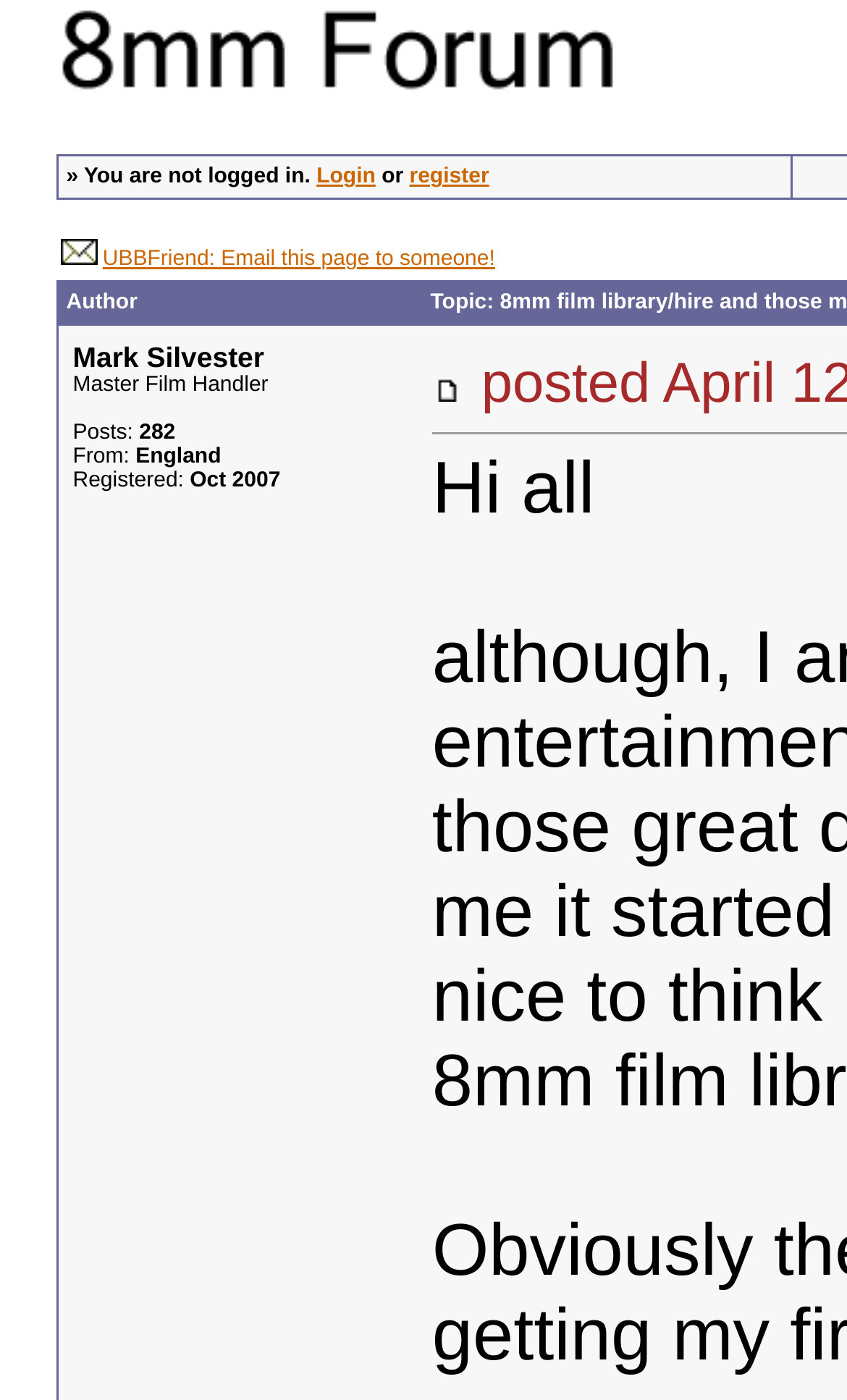Answer the question below using just one word or a short phrase: 
What is the greeting in the post by Mark Silvester?

Hi all